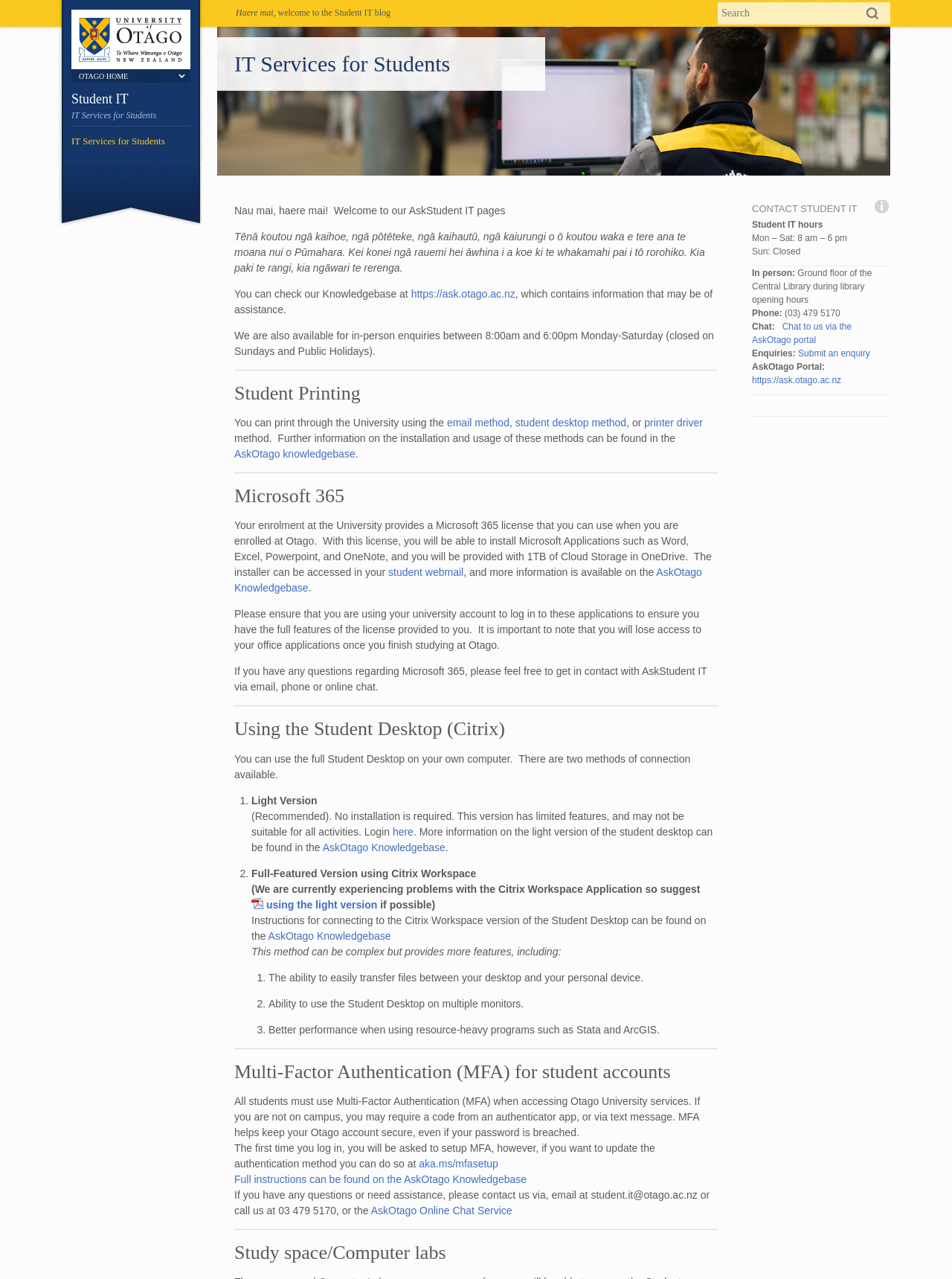What is the purpose of the Student IT webpage?
Based on the image, answer the question with as much detail as possible.

The Student IT webpage is designed to provide IT services and resources to students, including information on printing, Microsoft 365, and multi-factor authentication, as well as access to the student desktop and computer labs.